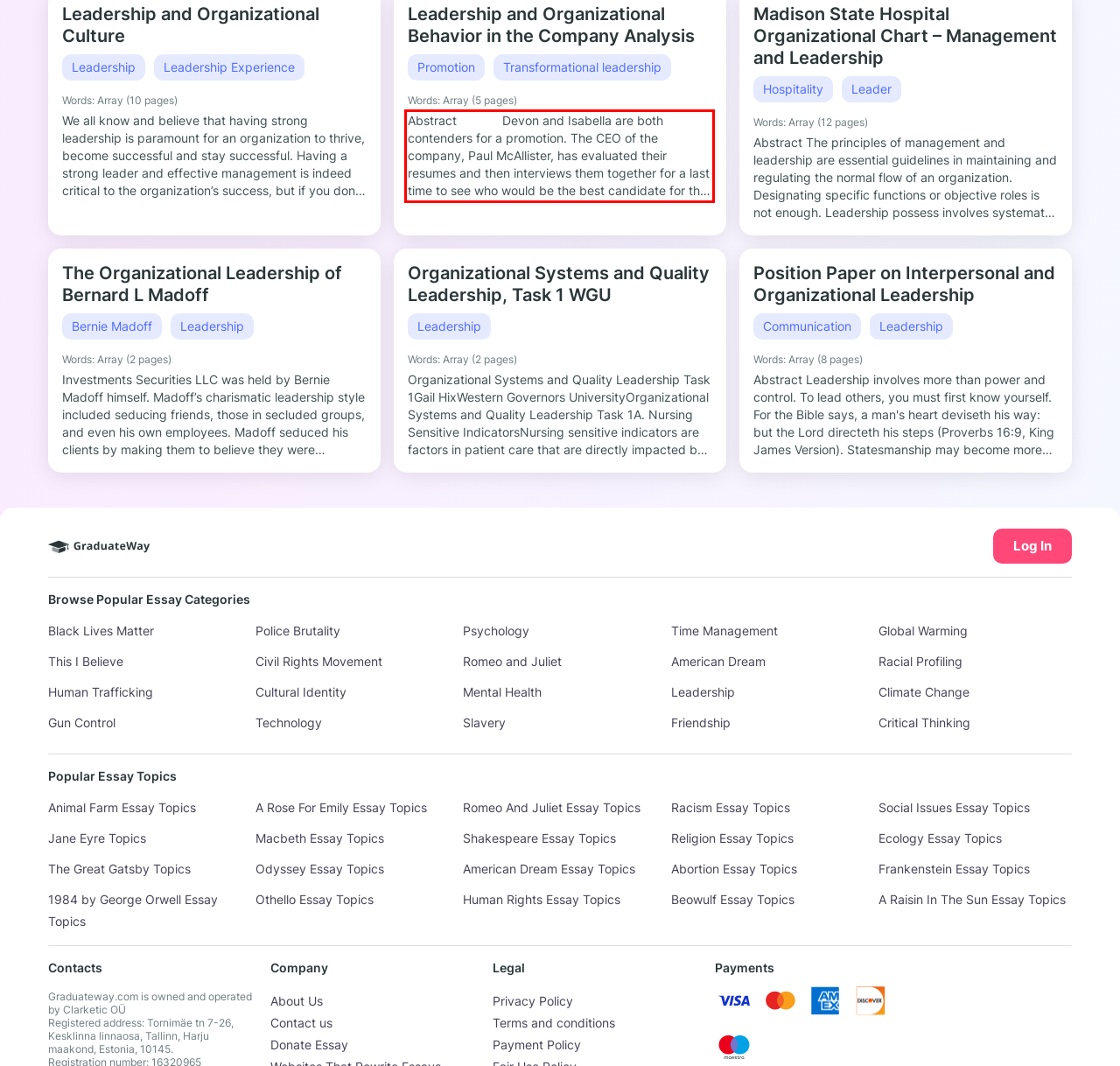Please examine the screenshot of the webpage and read the text present within the red rectangle bounding box.

Abstract Devon and Isabella are both contenders for a promotion. The CEO of the company, Paul McAllister, has evaluated their resumes and then interviews them together for a last time to see who would be the best candidate for the job. He asks both of them the same question, that is how they plan to